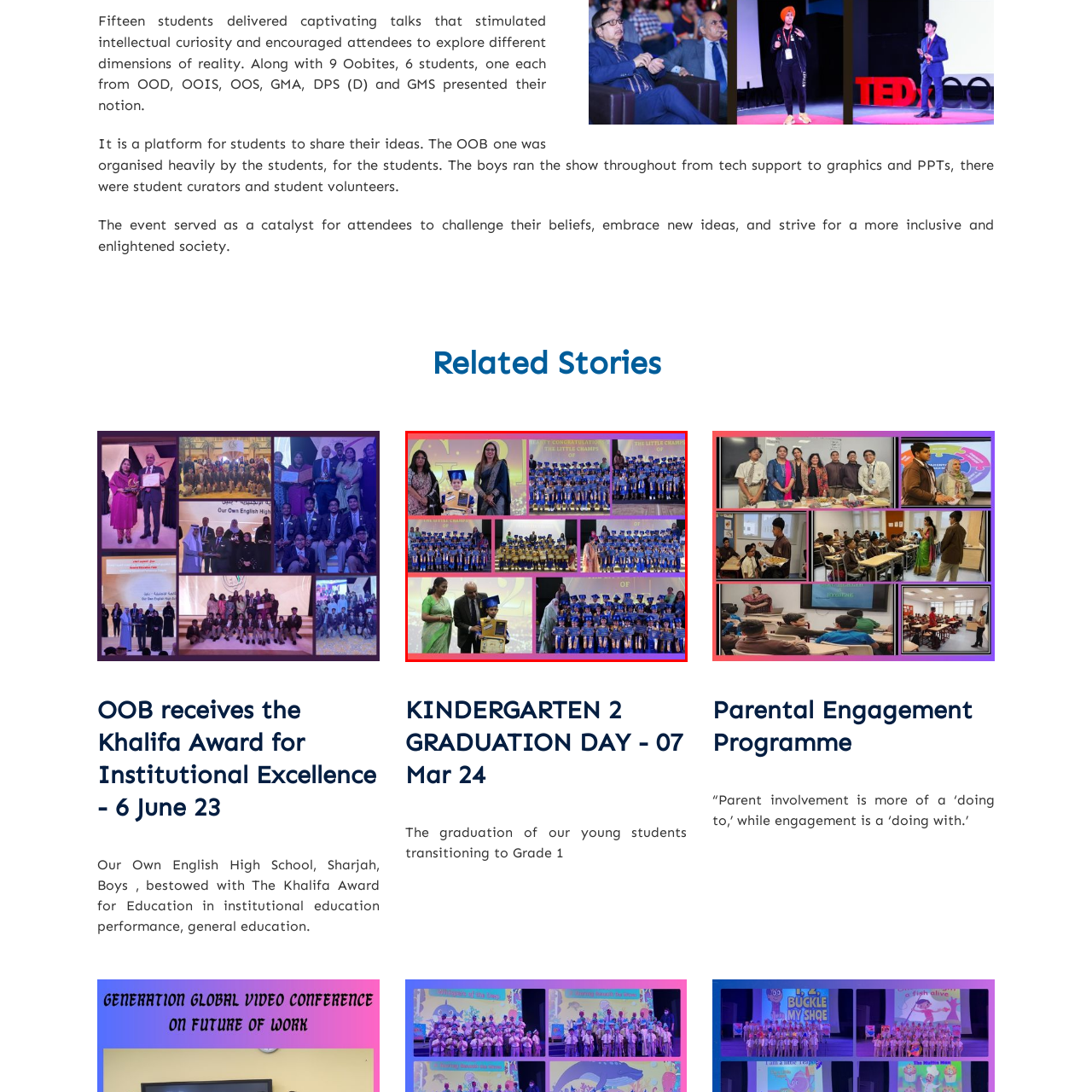Focus on the section marked by the red bounding box and reply with a single word or phrase: What is the significance of the congratulatory messages in the backdrop?

Emphasizing the importance of the event